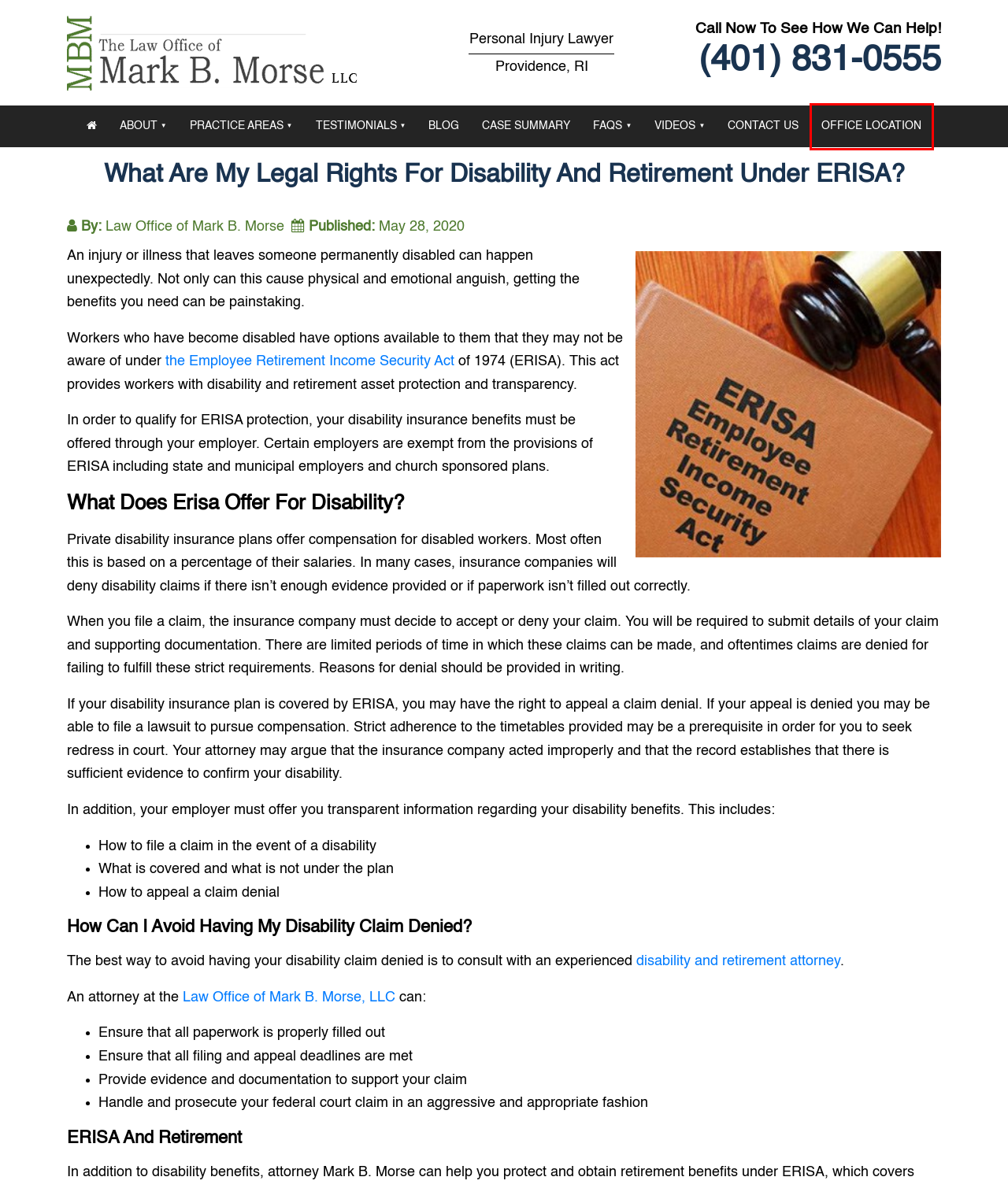You have been given a screenshot of a webpage with a red bounding box around a UI element. Select the most appropriate webpage description for the new webpage that appears after clicking the element within the red bounding box. The choices are:
A. Rhode Island Personal injury & Car Accident lawyer, Providence
B. Case Summary - The Law Office Of Mark B. Morse LLC
C. Contact Us - The Law Office Of Mark B. Morse LLC
D. Providence ERISA Lawyer : Disability & Retirement : Mark B. Morse
E. Blog - Law Office of Mark B. Morse, LLC
F. Legal Disclaimer - The Law Office Of Mark B. Morse LLC
G. Who Is Actually Covered Under ERISA?
H. Our Location - The Law Office Of Mark B. Morse LLC

H